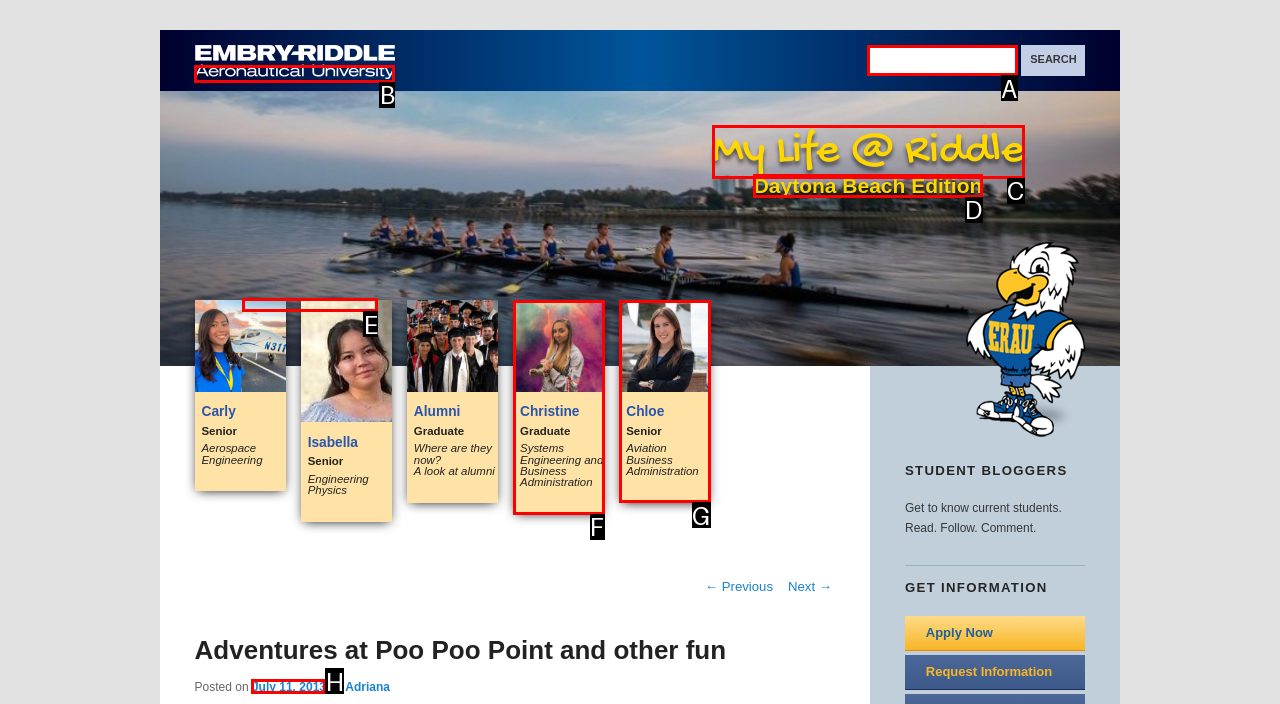Determine which option fits the element description: Skip to primary content
Answer with the option’s letter directly.

E